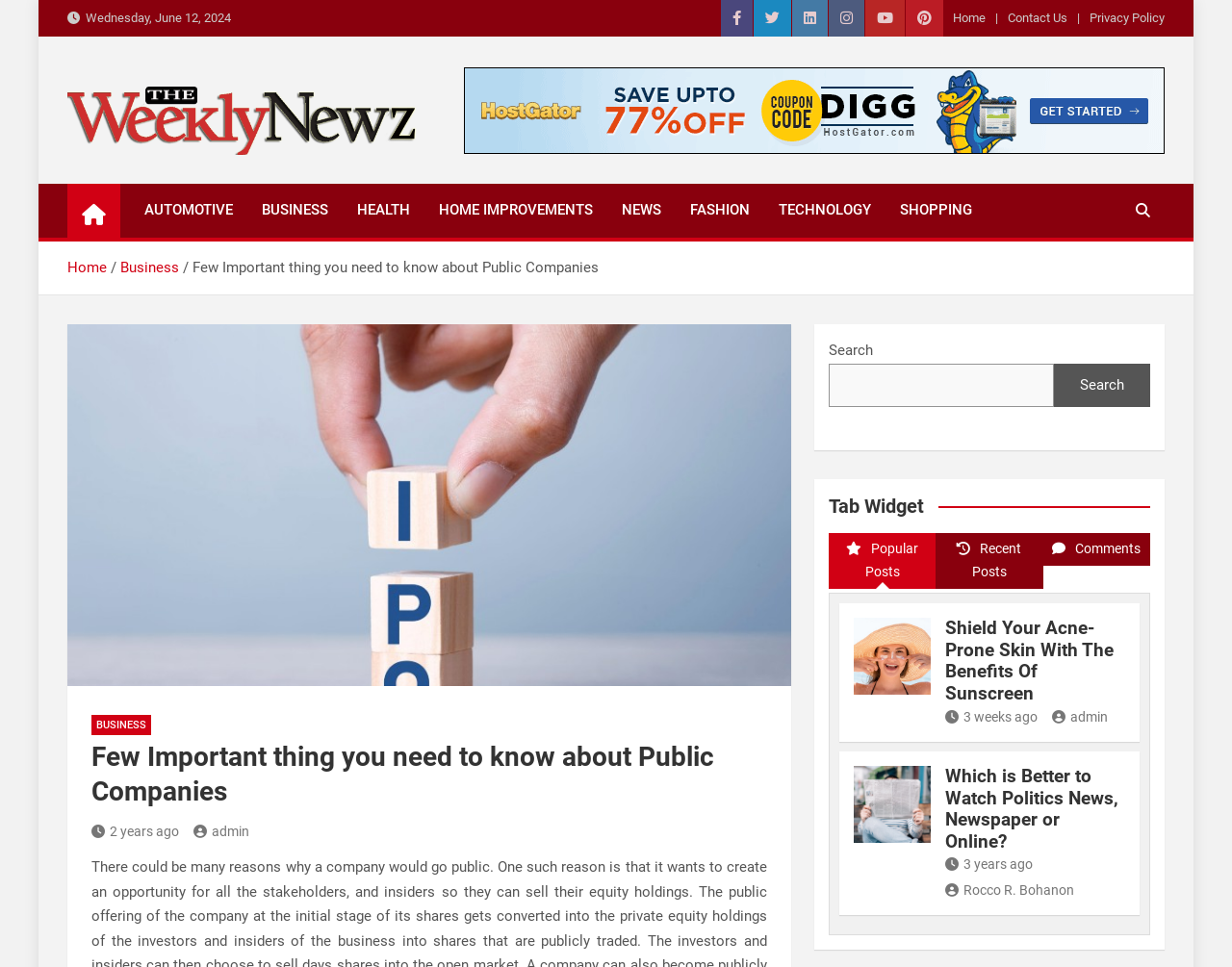Find the bounding box coordinates of the clickable area required to complete the following action: "Click on the 'Contact us' link".

None